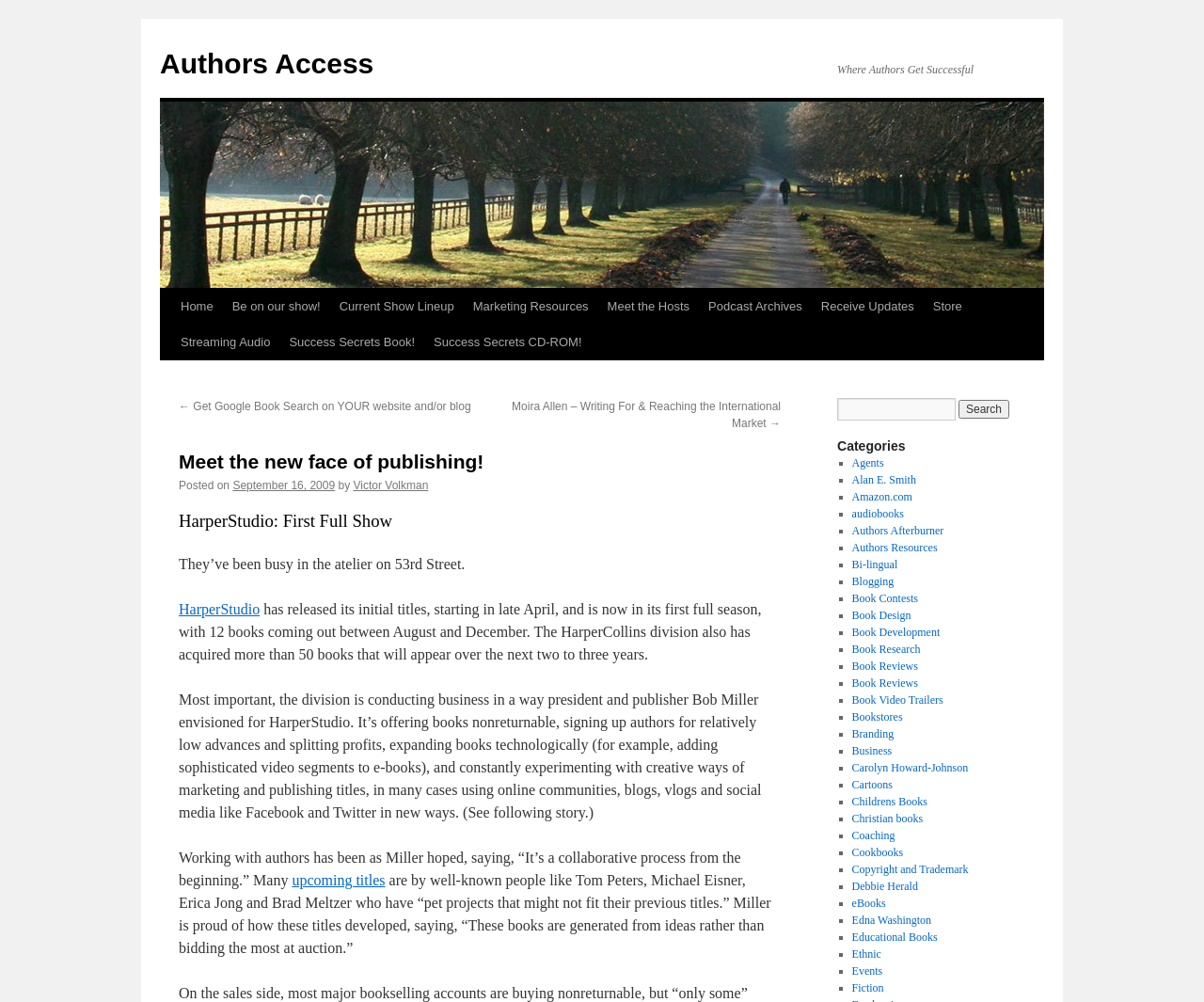Locate the bounding box coordinates of the region to be clicked to comply with the following instruction: "Read the 'Meet the new face of publishing!' heading". The coordinates must be four float numbers between 0 and 1, in the form [left, top, right, bottom].

[0.148, 0.448, 0.648, 0.474]